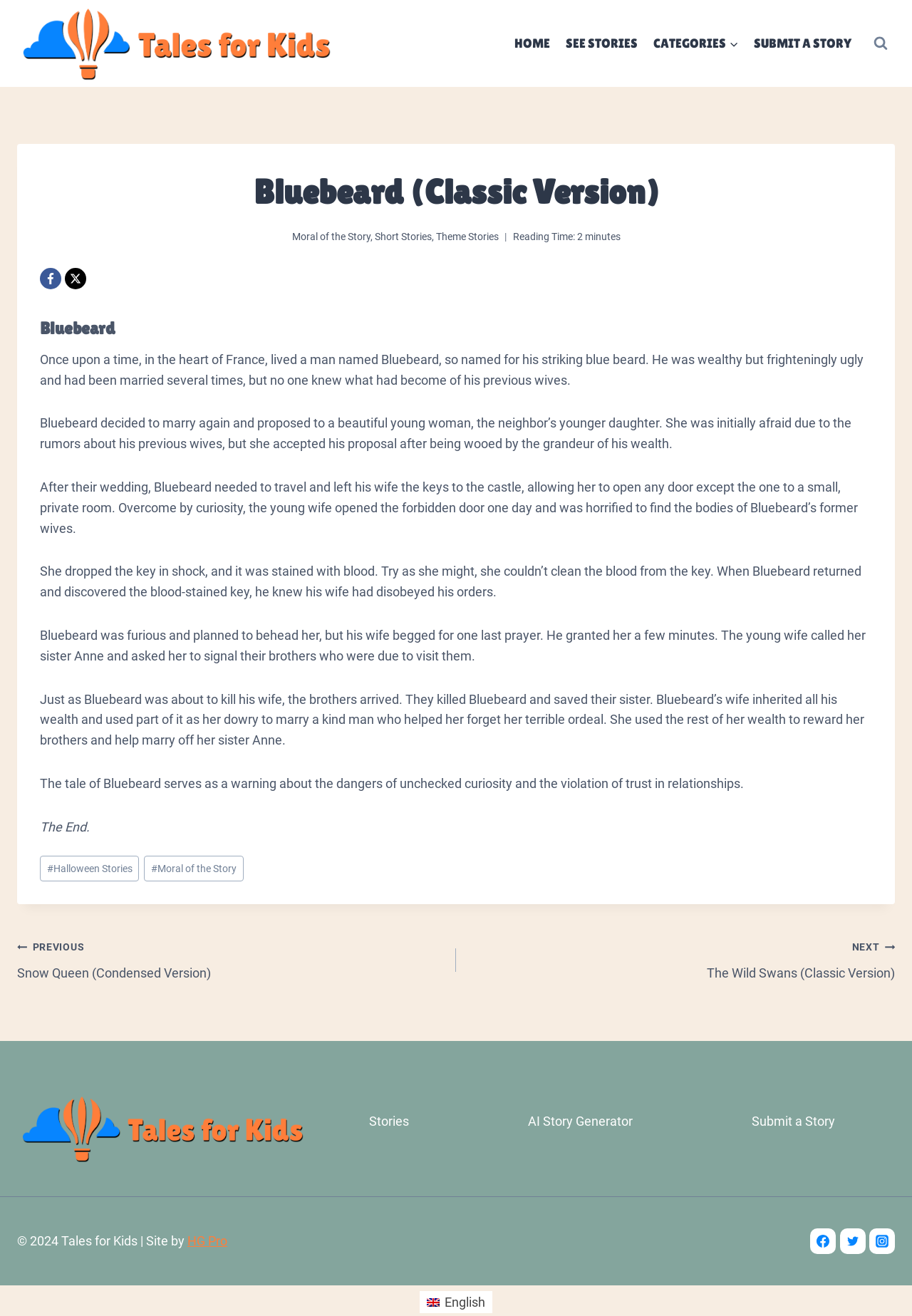Identify the bounding box of the UI component described as: "Theme Stories".

[0.478, 0.175, 0.546, 0.185]